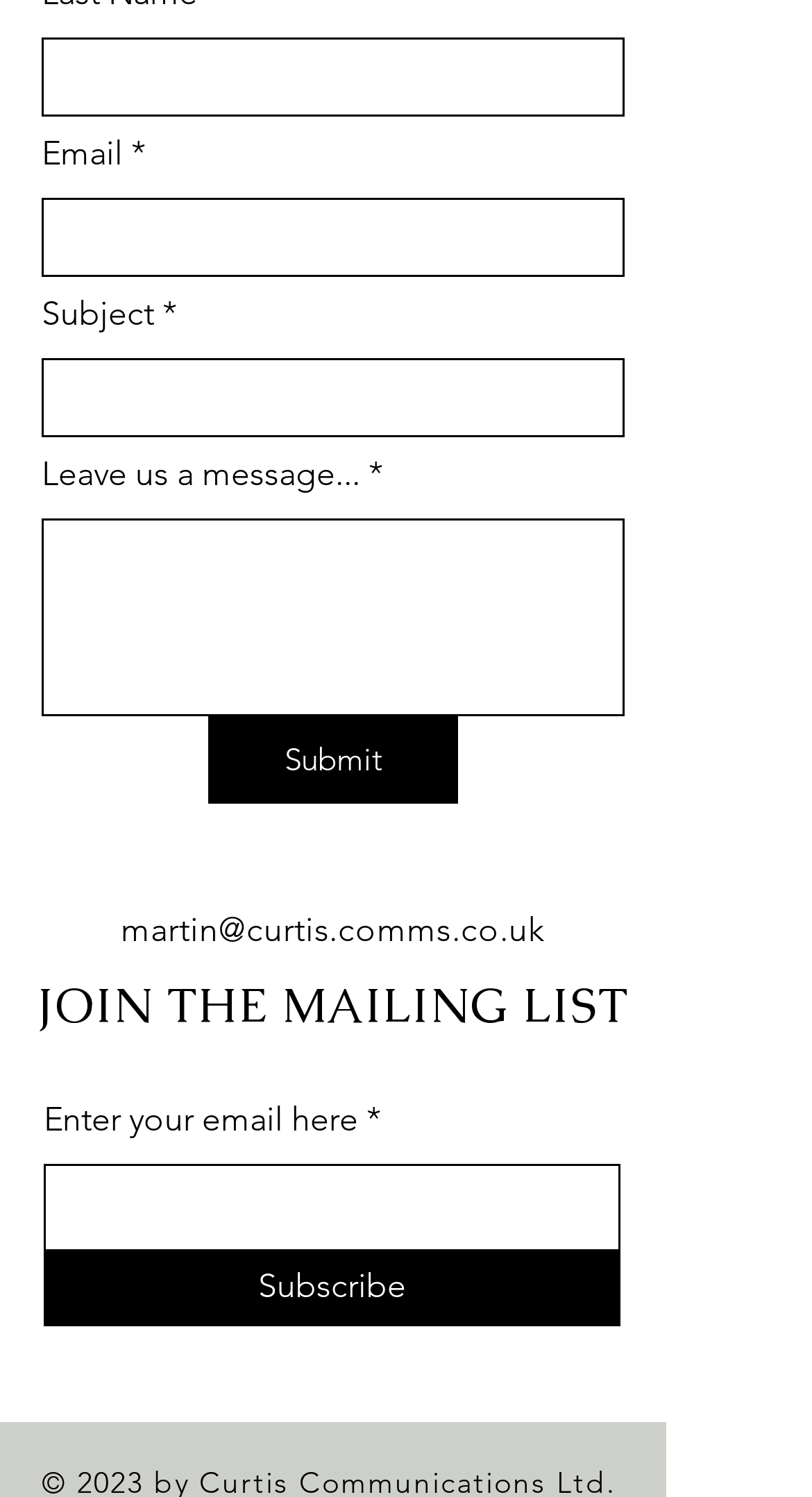Please provide a one-word or phrase answer to the question: 
What is the prompt for the last textbox?

Leave us a message...